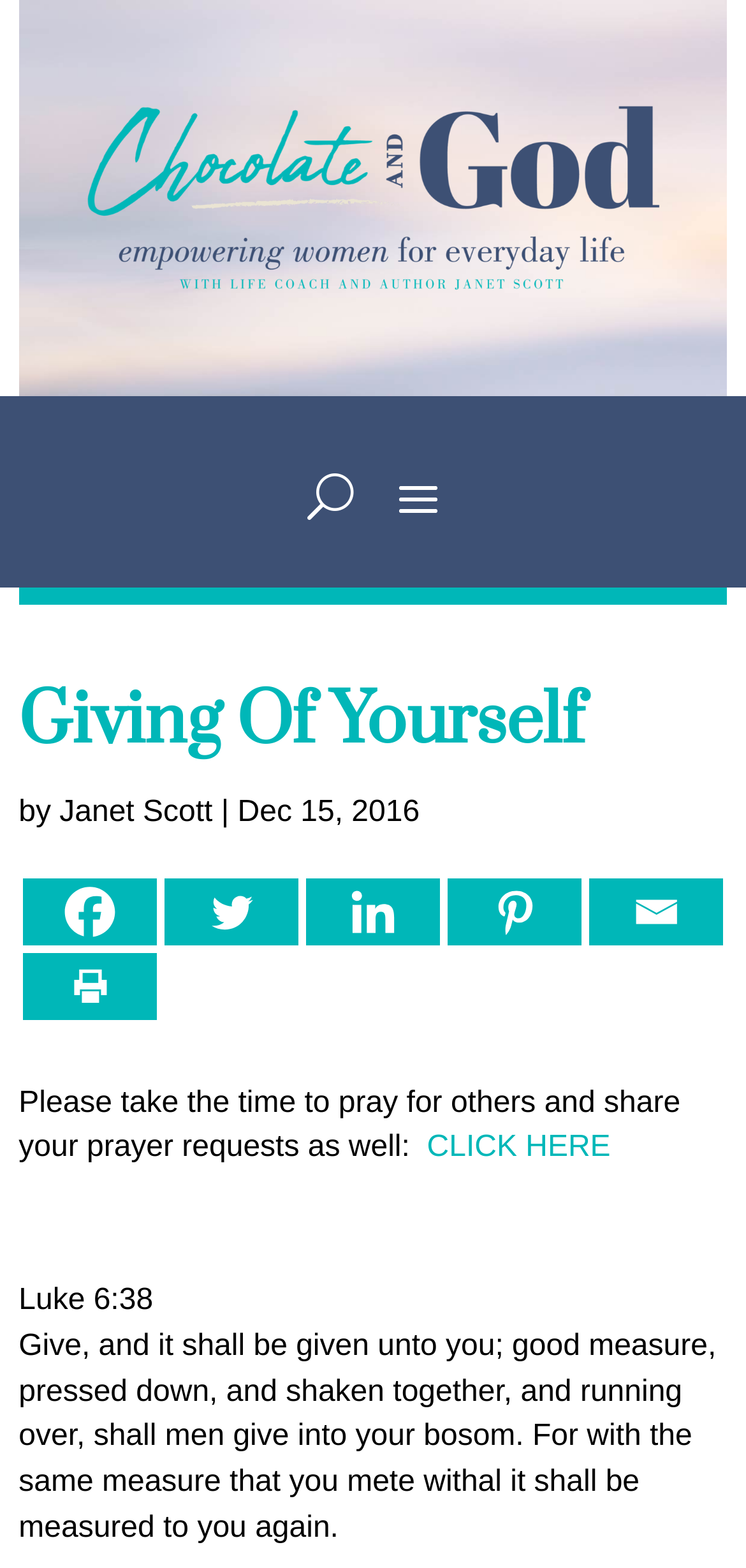What is the date of the article?
Relying on the image, give a concise answer in one word or a brief phrase.

Dec 15, 2016